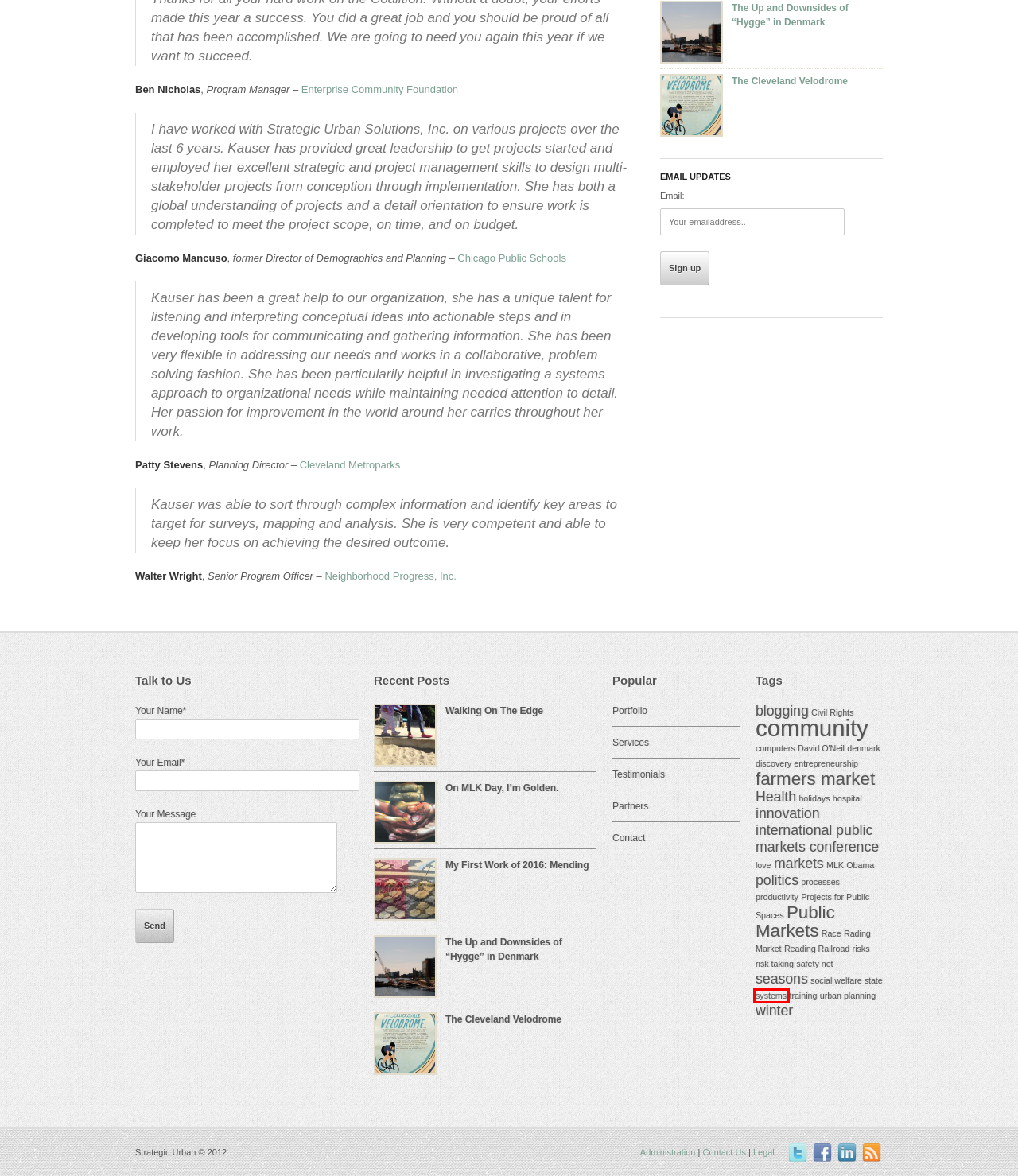Given a screenshot of a webpage with a red bounding box highlighting a UI element, choose the description that best corresponds to the new webpage after clicking the element within the red bounding box. Here are your options:
A. systems Archives - Strategic Urban SolutionsStrategic Urban Solutions
B. politics Archives - Strategic Urban SolutionsStrategic Urban Solutions
C. Projects for Public Spaces Archives - Strategic Urban SolutionsStrategic Urban Solutions
D. denmark Archives - Strategic Urban SolutionsStrategic Urban Solutions
E. winter Archives - Strategic Urban SolutionsStrategic Urban Solutions
F. discovery Archives - Strategic Urban SolutionsStrategic Urban Solutions
G. Partners - Strategic Urban SolutionsStrategic Urban Solutions
H. The Up and Downsides of “Hygge” in Denmark - Strategic Urban SolutionsStrategic Urban Solutions

A